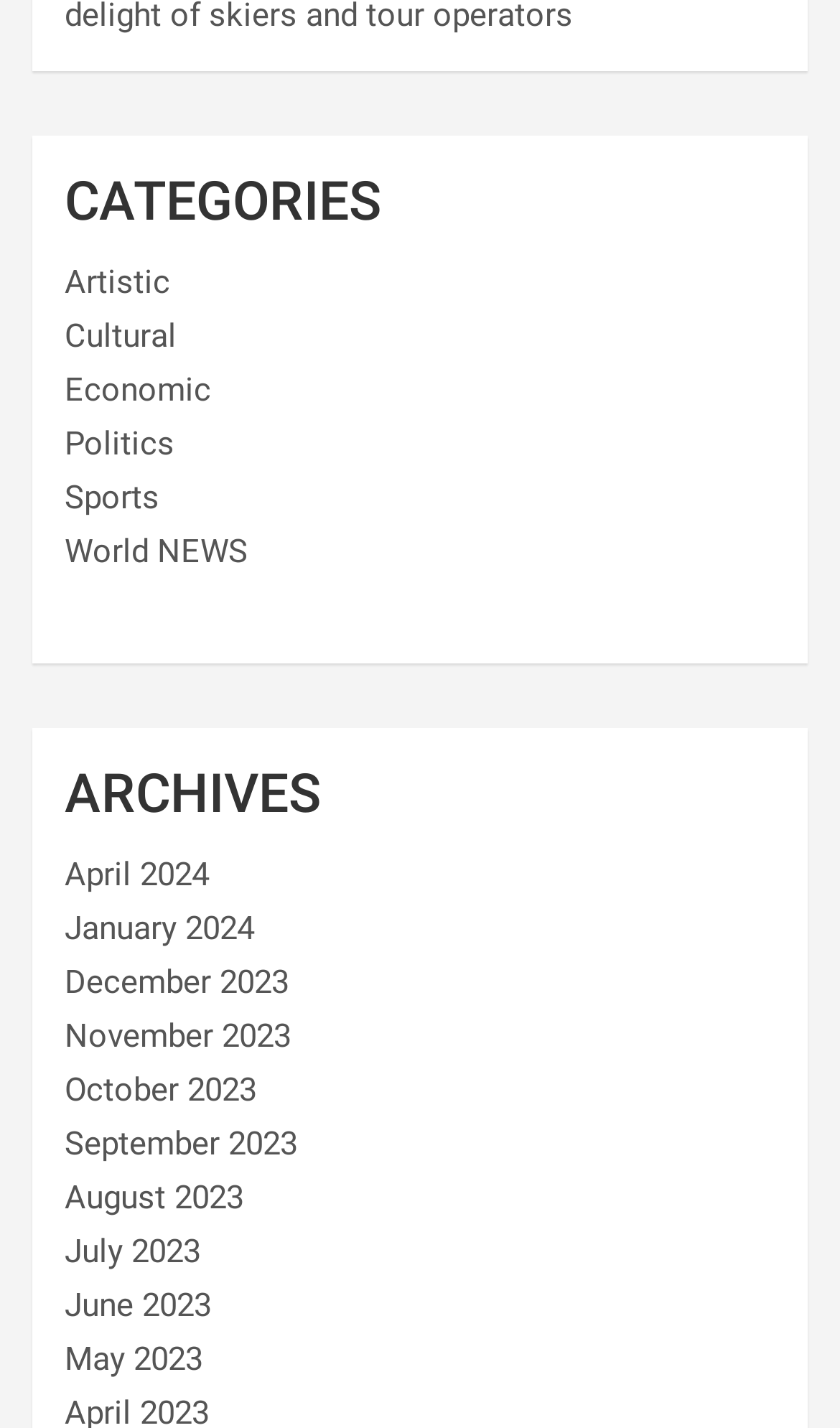Kindly respond to the following question with a single word or a brief phrase: 
What type of news is available under 'World NEWS'?

World news